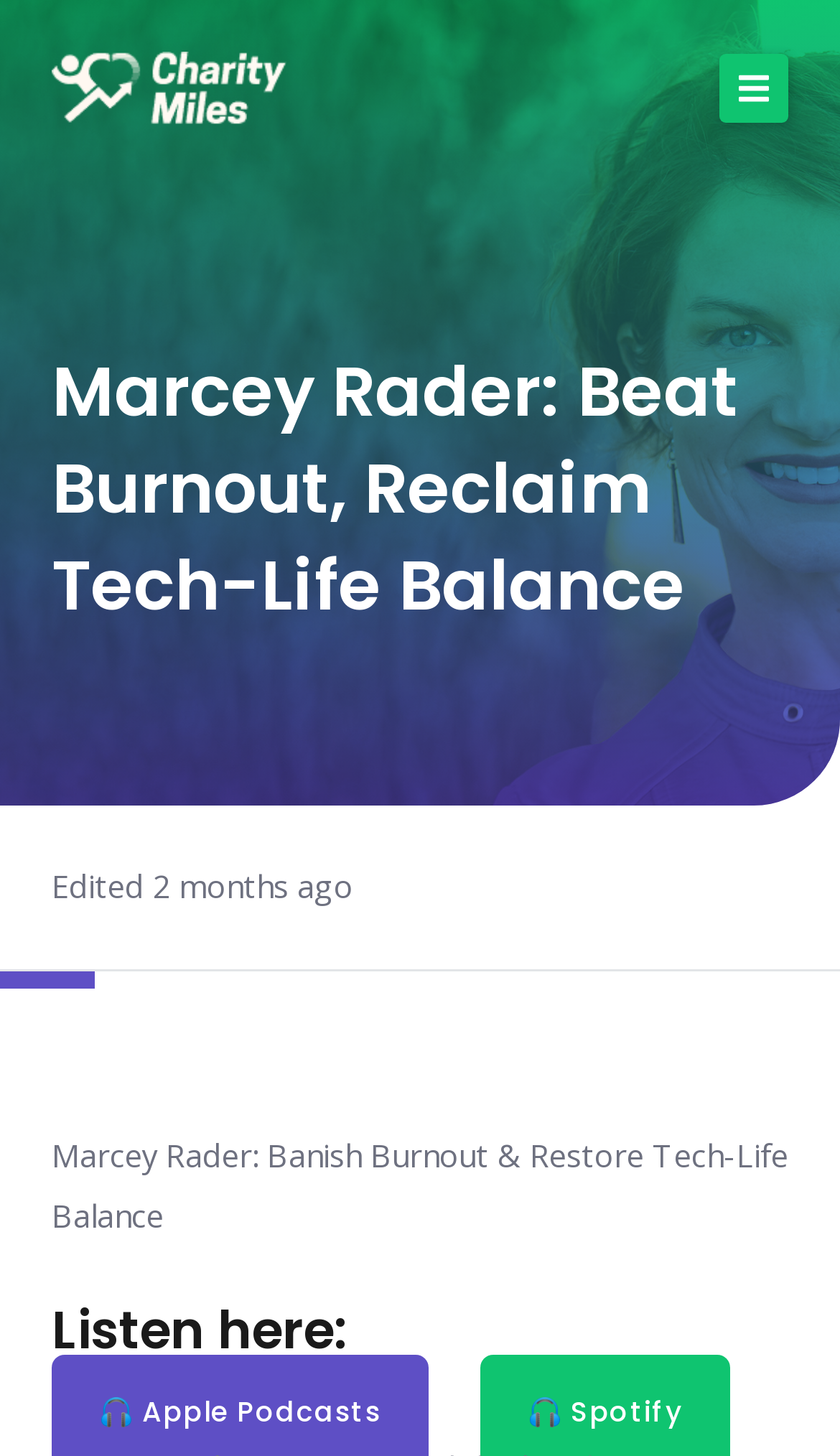How many months ago was the content edited?
Using the information presented in the image, please offer a detailed response to the question.

The information about when the content was edited can be found in the StaticText element 'Edited 2 months ago' which is located below the main heading.